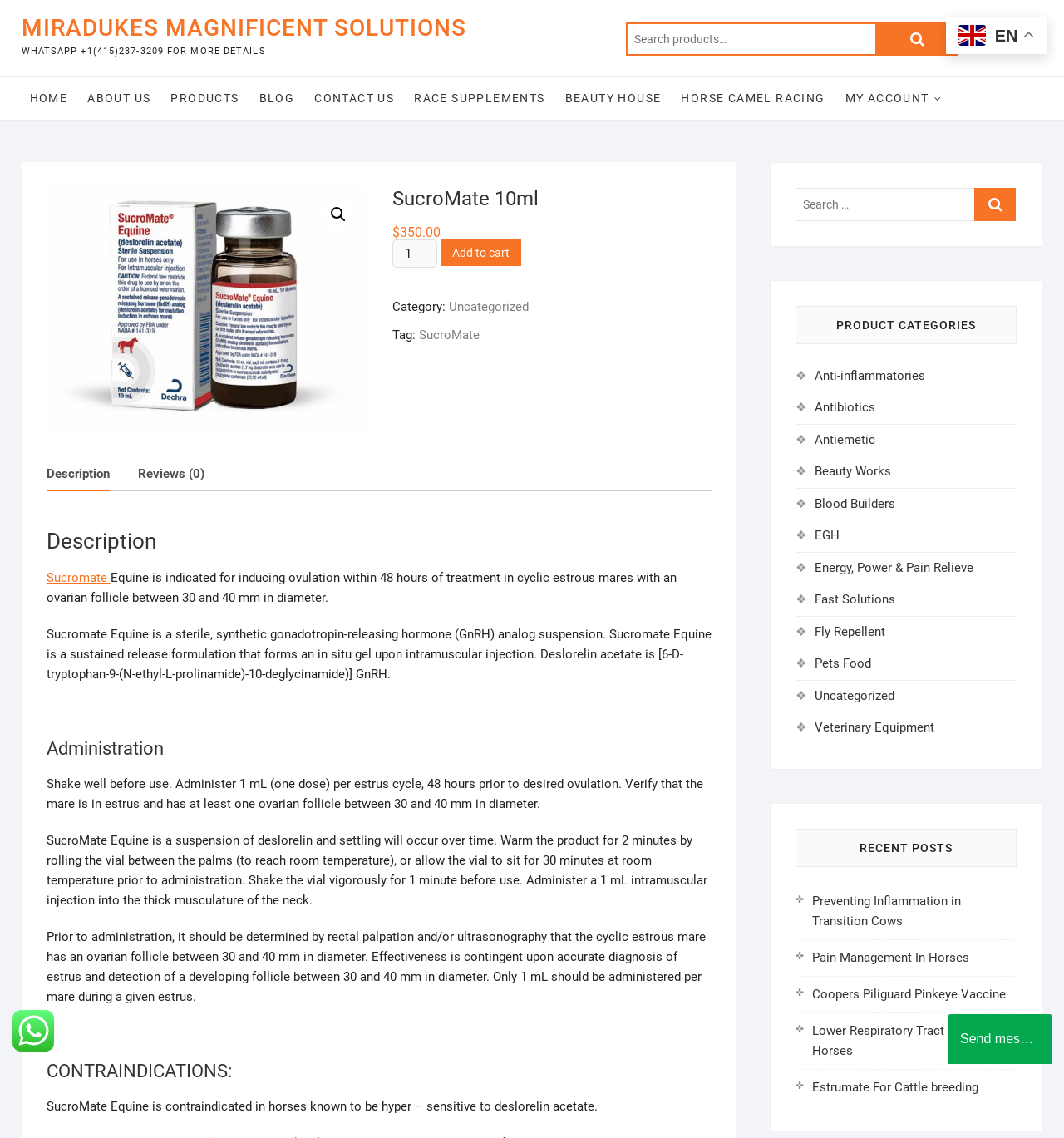Give a one-word or short phrase answer to this question: 
What is the purpose of SucroMate Equine?

Induce ovulation in mares